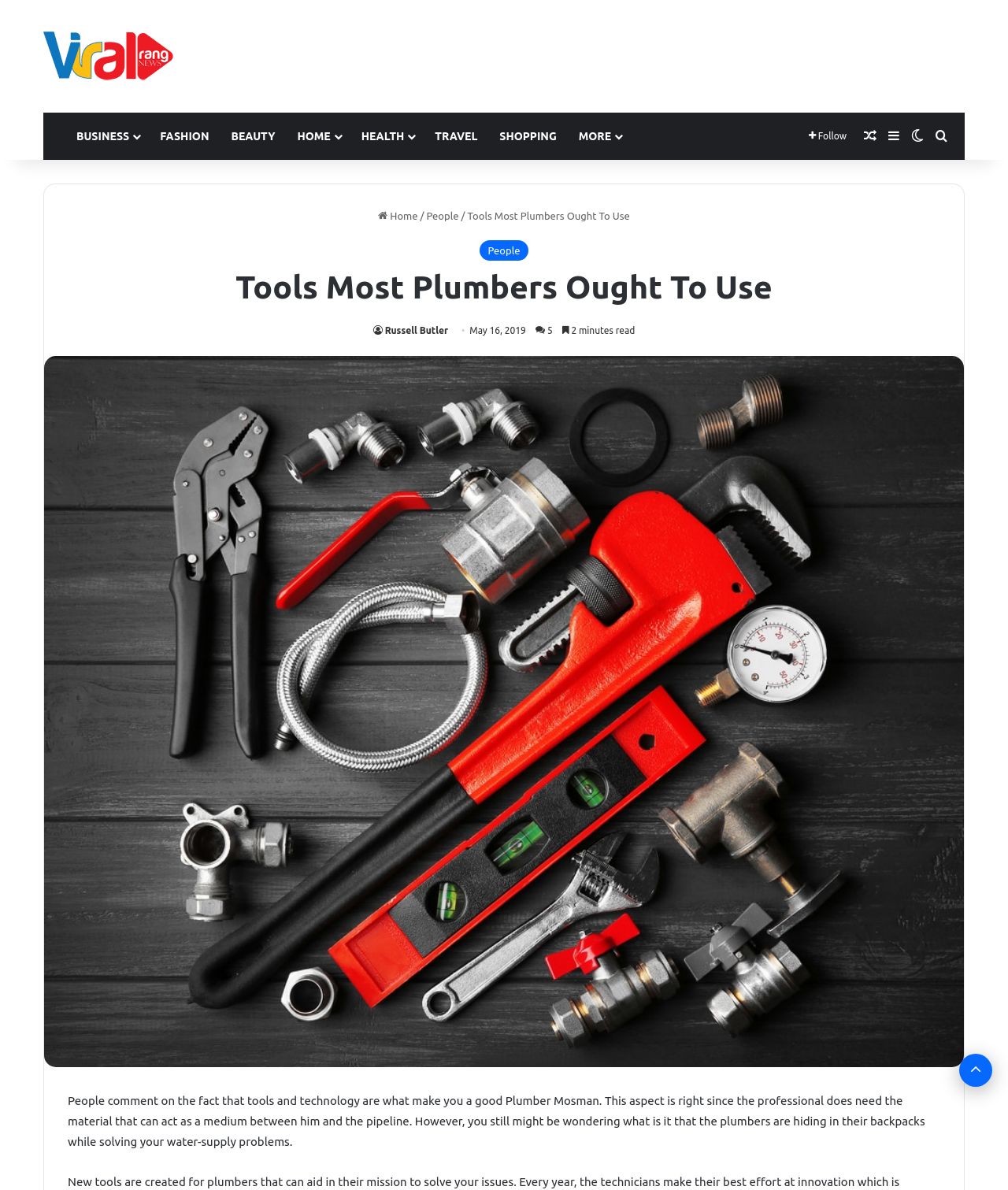Identify and provide the main heading of the webpage.

Tools Most Plumbers Ought To Use